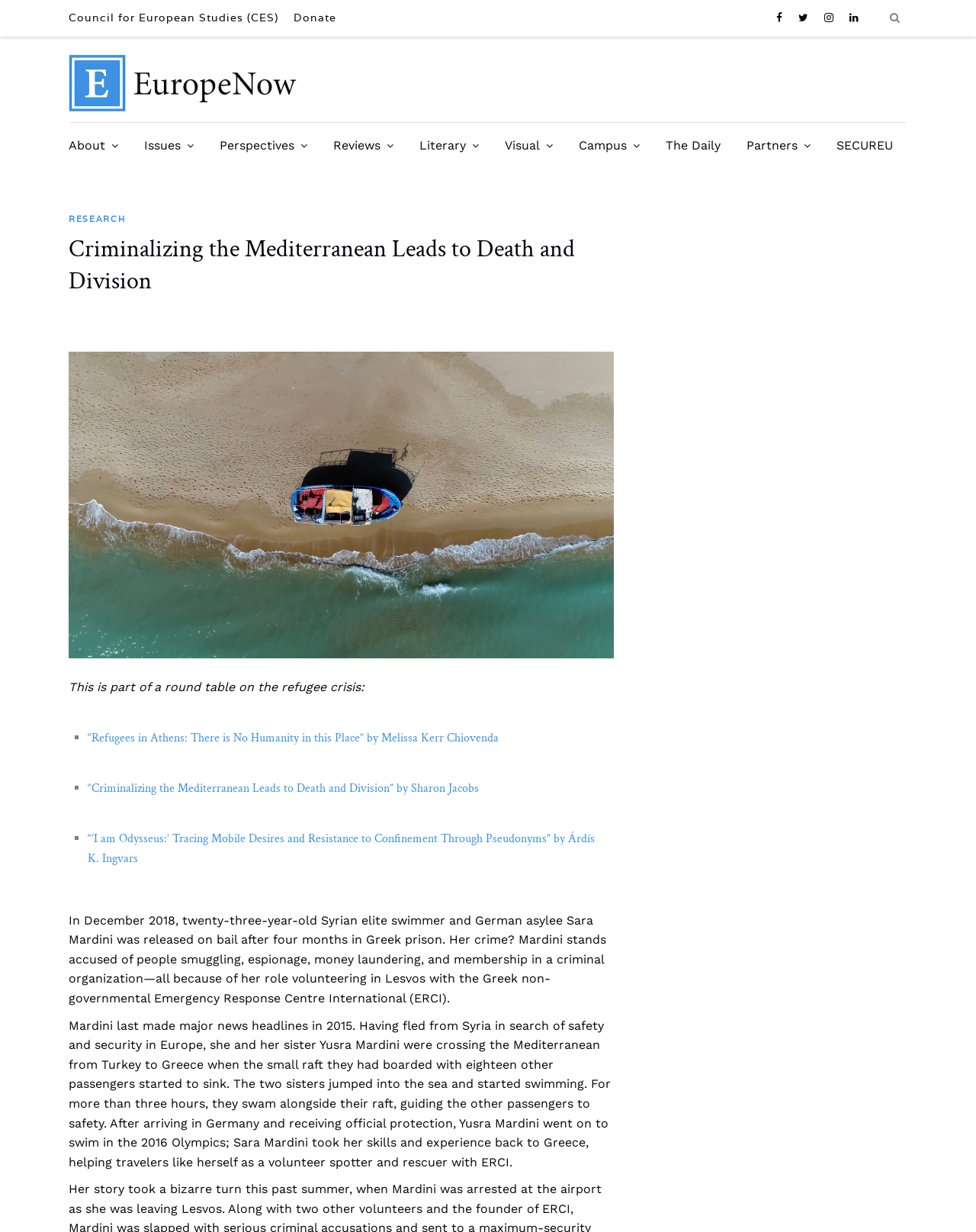What is the relation between Sara Mardini and Yusra Mardini?
Can you give a detailed and elaborate answer to the question?

I found the answer by reading the article and finding the relationship between Sara Mardini and Yusra Mardini. The article states that Sara Mardini and her sister Yusra Mardini were crossing the Mediterranean from Turkey to Greece when the small raft they had boarded with eighteen other passengers started to sink.